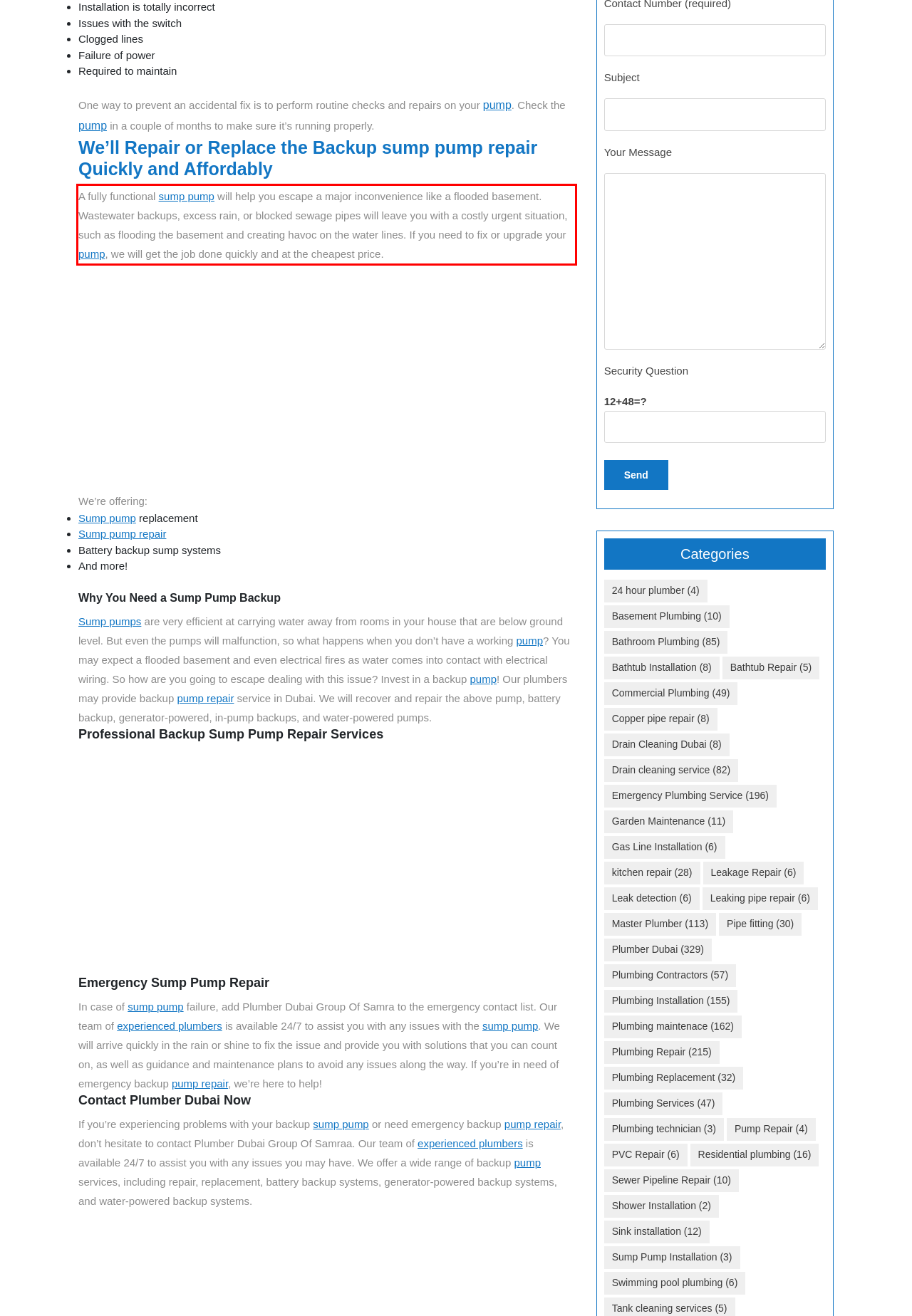You are looking at a screenshot of a webpage with a red rectangle bounding box. Use OCR to identify and extract the text content found inside this red bounding box.

A fully functional sump pump will help you escape a major inconvenience like a flooded basement. Wastewater backups, excess rain, or blocked sewage pipes will leave you with a costly urgent situation, such as flooding the basement and creating havoc on the water lines. If you need to fix or upgrade your pump, we will get the job done quickly and at the cheapest price.